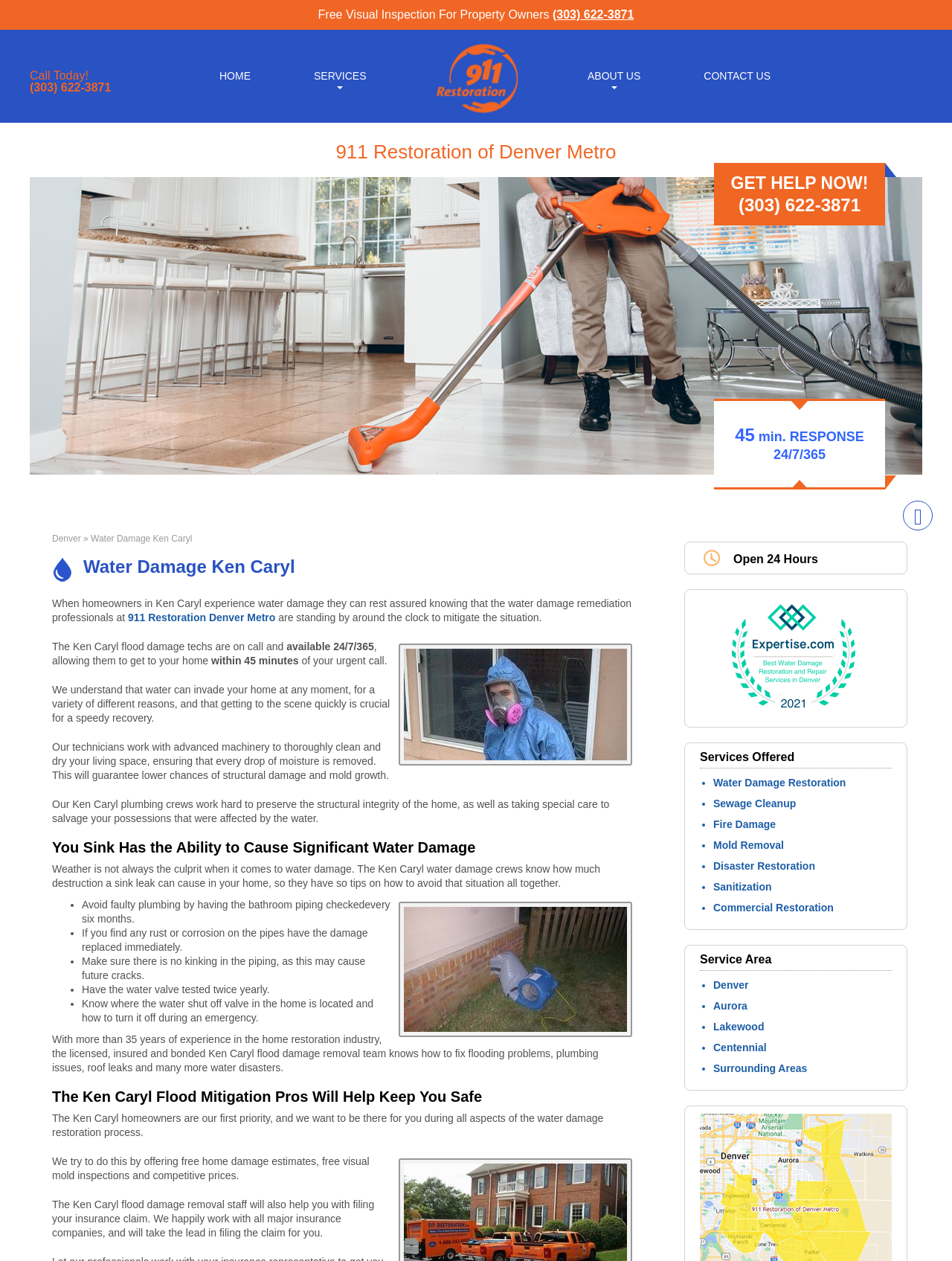Illustrate the webpage with a detailed description.

This webpage is about 911 Restoration Denver Metro, a company that provides water damage remediation services in Ken Caryl. At the top of the page, there is a heading that reads "911 Restoration of Denver Metro" and a call-to-action button that says "GET HELP NOW!" with a phone number. Below this, there are several links to different sections of the website, including "HOME", "SERVICES", "ABOUT US", and "CONTACT US".

The main content of the page is divided into several sections. The first section explains the importance of quick response to water damage and introduces the company's 24/7/365 emergency services. There is an image of a water-damaged room and a paragraph of text that describes the company's services.

The next section has a heading "Water Damage Ken Caryl" and provides more information about the company's services, including their 45-minute response time and their use of advanced machinery to clean and dry homes. There are several paragraphs of text and an image of a technician in a water-damaged room.

The following section has a heading "You Sink Has the Ability to Cause Significant Water Damage" and provides tips on how to avoid sink leaks and water damage. There are four bullet points with text and an image of a water-damaged basement.

The next section has a heading "The Ken Caryl Flood Mitigation Pros Will Help Keep You Safe" and explains the company's commitment to helping homeowners during the water damage restoration process. There are several paragraphs of text and an image of a technician in a water-damaged room.

At the bottom of the page, there are several links to other services offered by the company, including fire damage restoration, sewage cleanup, mold removal, and disaster restoration. There is also a heading "Services Offered" and a list of services with bullet points.

Throughout the page, there are several calls-to-action, including "Call Today!" and "GET HELP NOW!", with phone numbers and links to contact the company. There are also several images of water-damaged rooms and technicians at work, as well as a logo of the company.